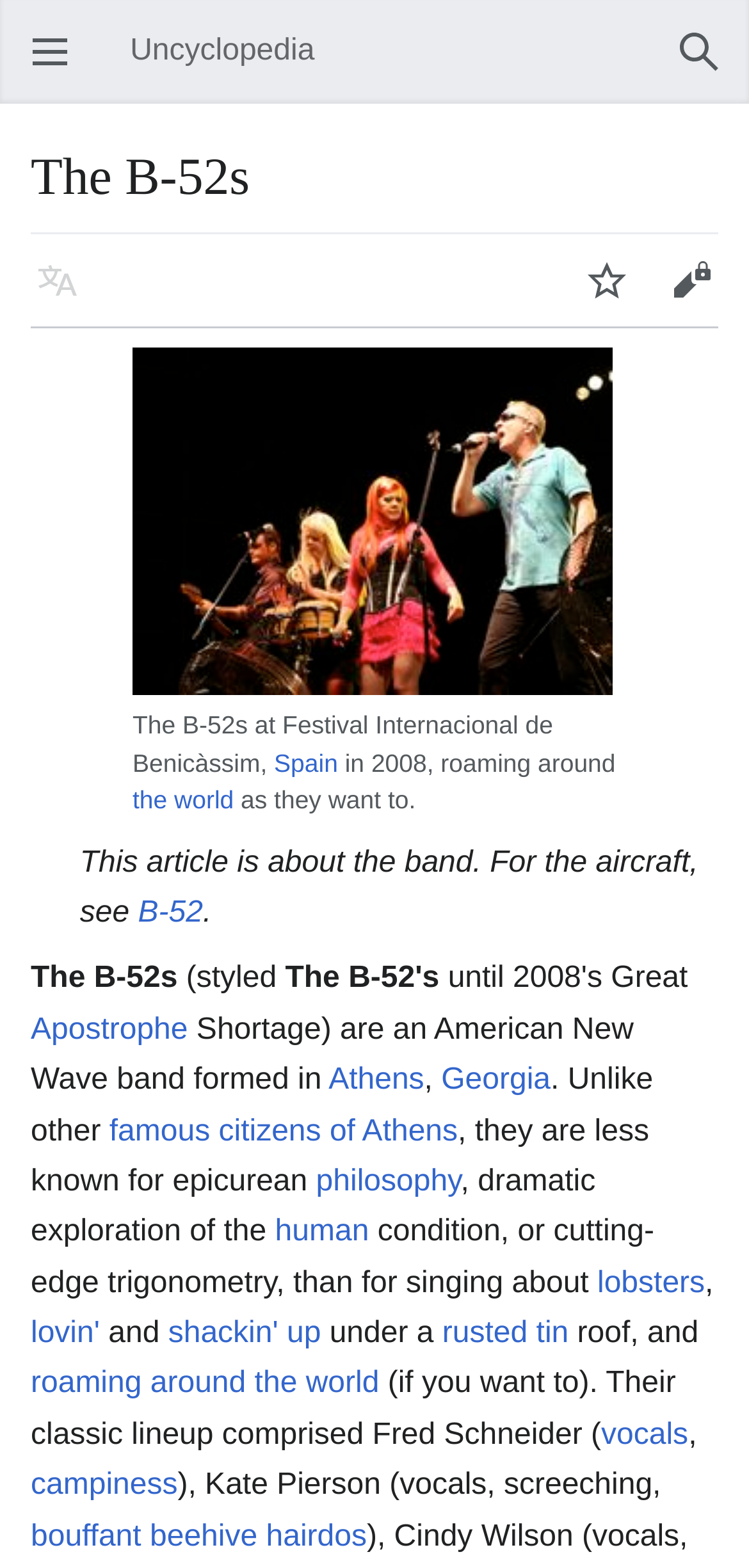Determine the bounding box coordinates of the clickable element to achieve the following action: 'Read about B-52'. Provide the coordinates as four float values between 0 and 1, formatted as [left, top, right, bottom].

[0.184, 0.572, 0.271, 0.593]